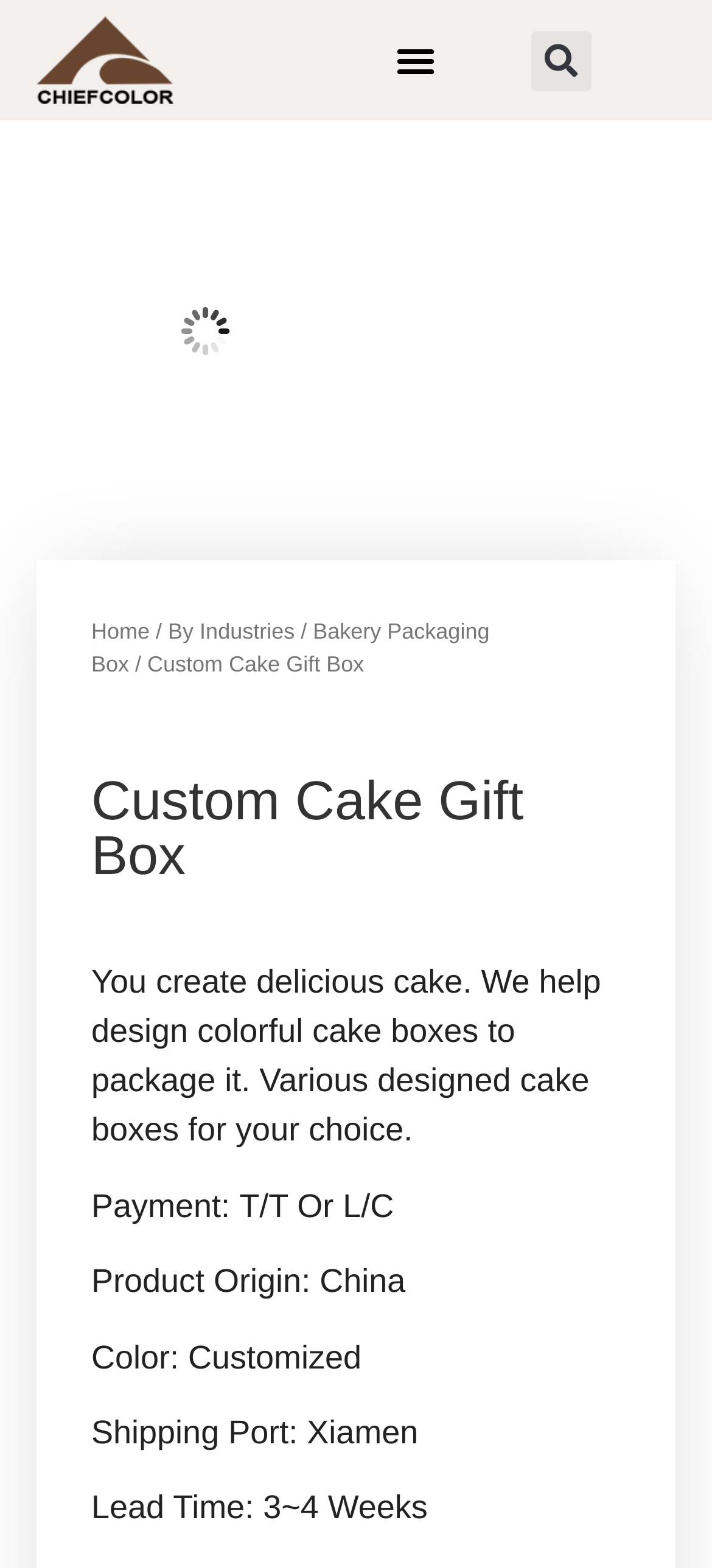What is the lead time for shipping?
Look at the webpage screenshot and answer the question with a detailed explanation.

The lead time for shipping is mentioned on the webpage as 3~4 weeks, which indicates the time it takes to prepare and ship the cake boxes after receiving an order.